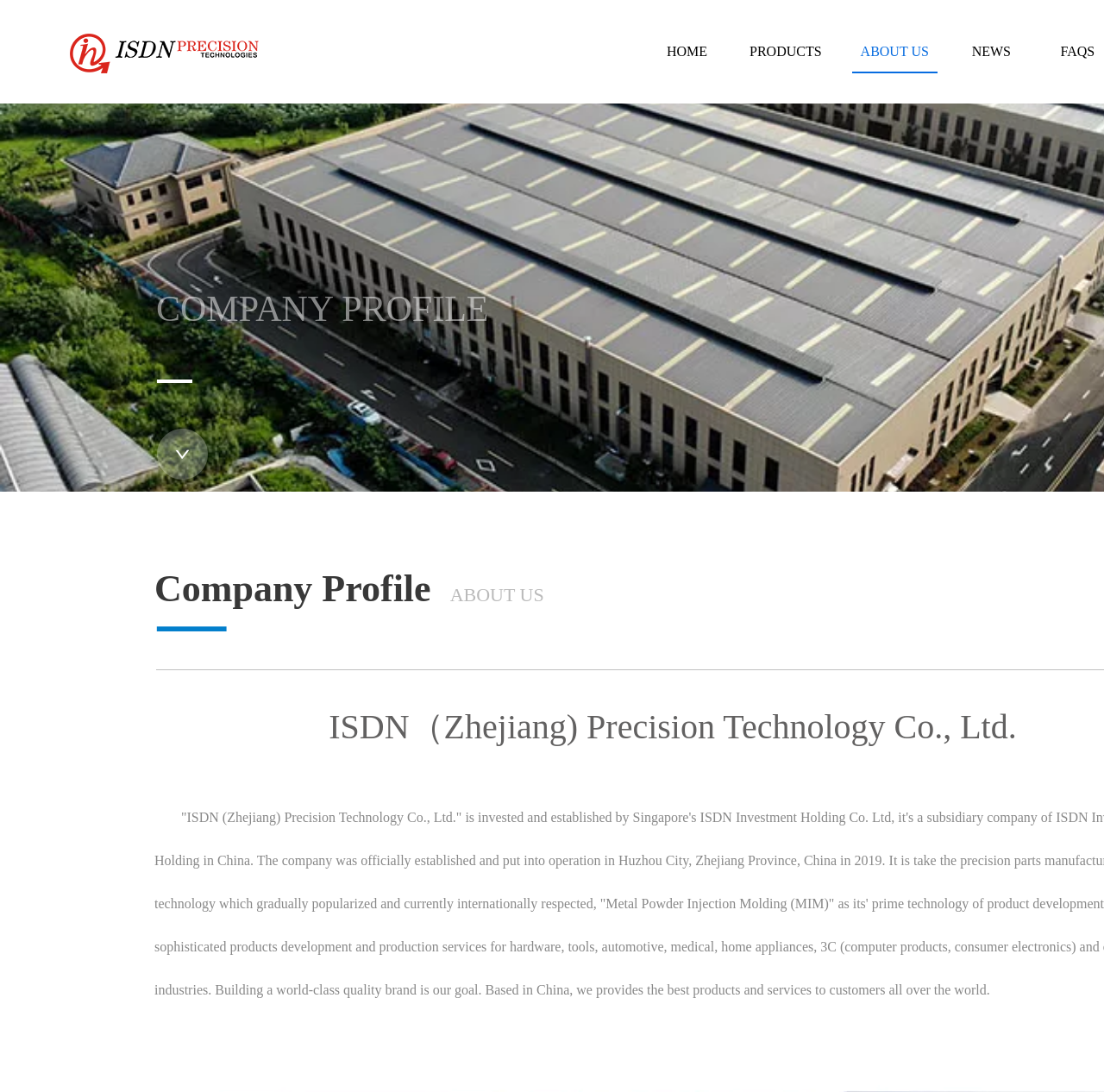Find and provide the bounding box coordinates for the UI element described here: "ABOUT USNav". The coordinates should be given as four float numbers between 0 and 1: [left, top, right, bottom].

[0.67, 0.028, 0.732, 0.067]